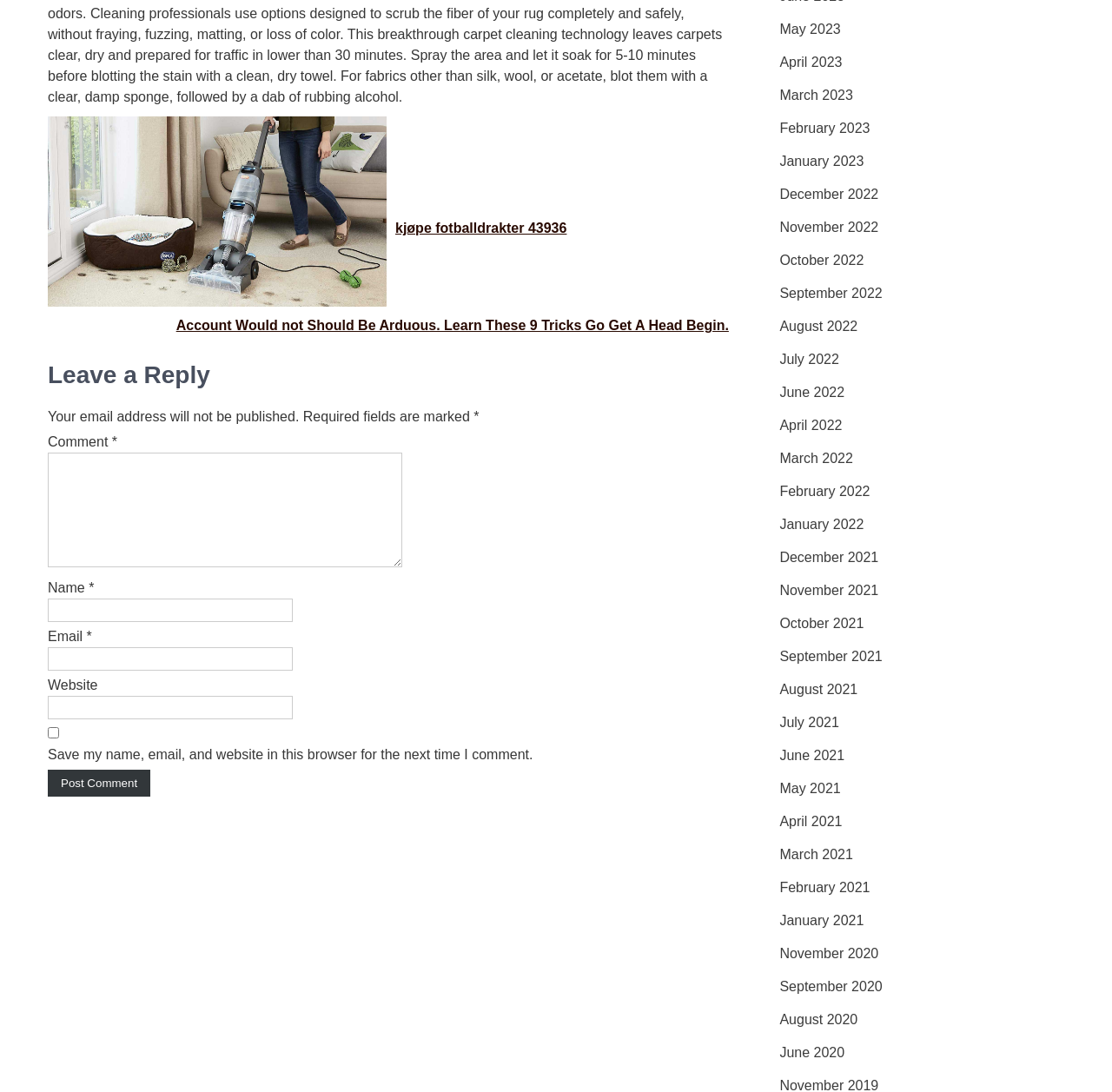Please specify the bounding box coordinates of the region to click in order to perform the following instruction: "Leave a comment".

[0.043, 0.332, 0.655, 0.357]